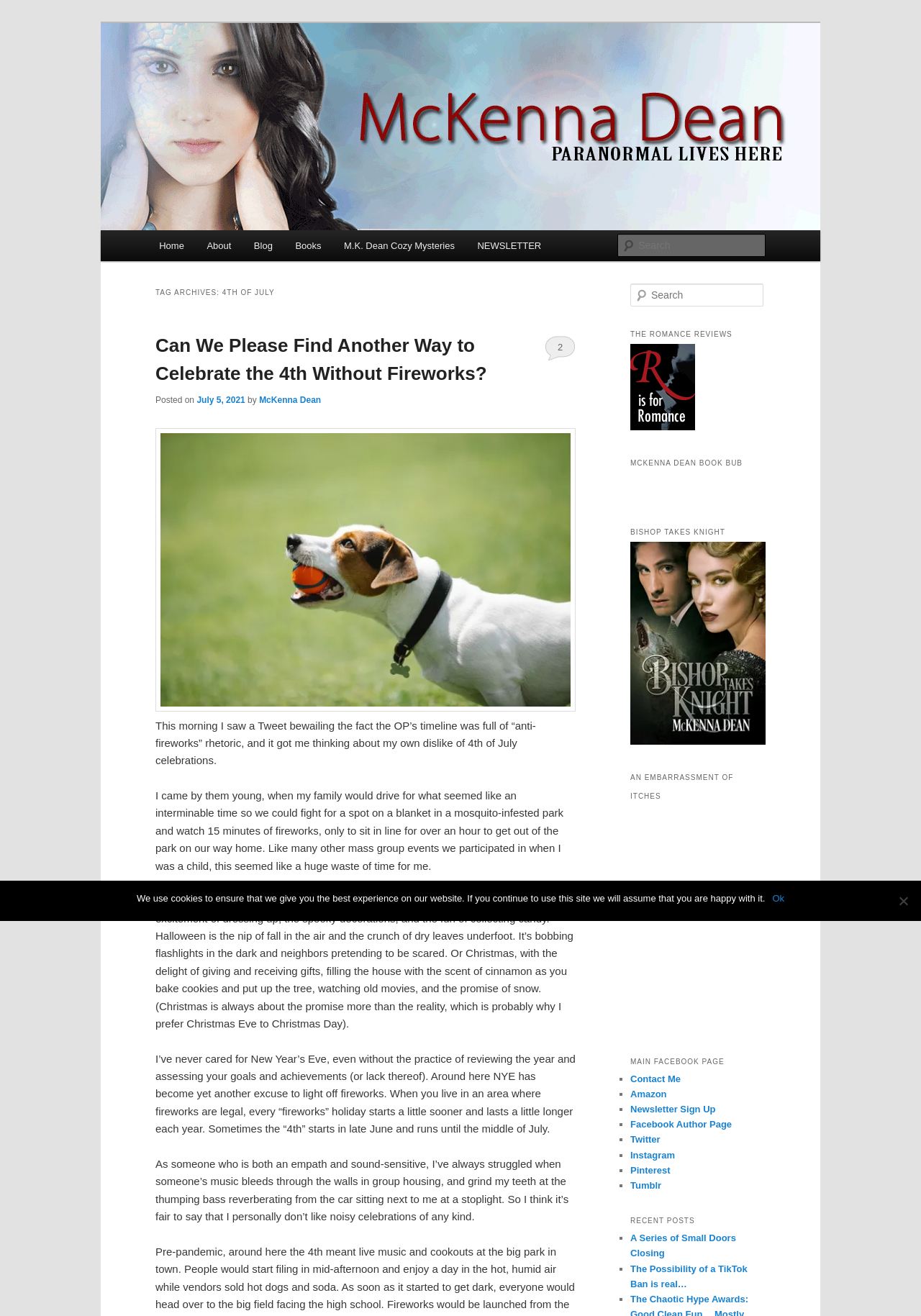What is the headline of the webpage?

McKenna Dean Romance